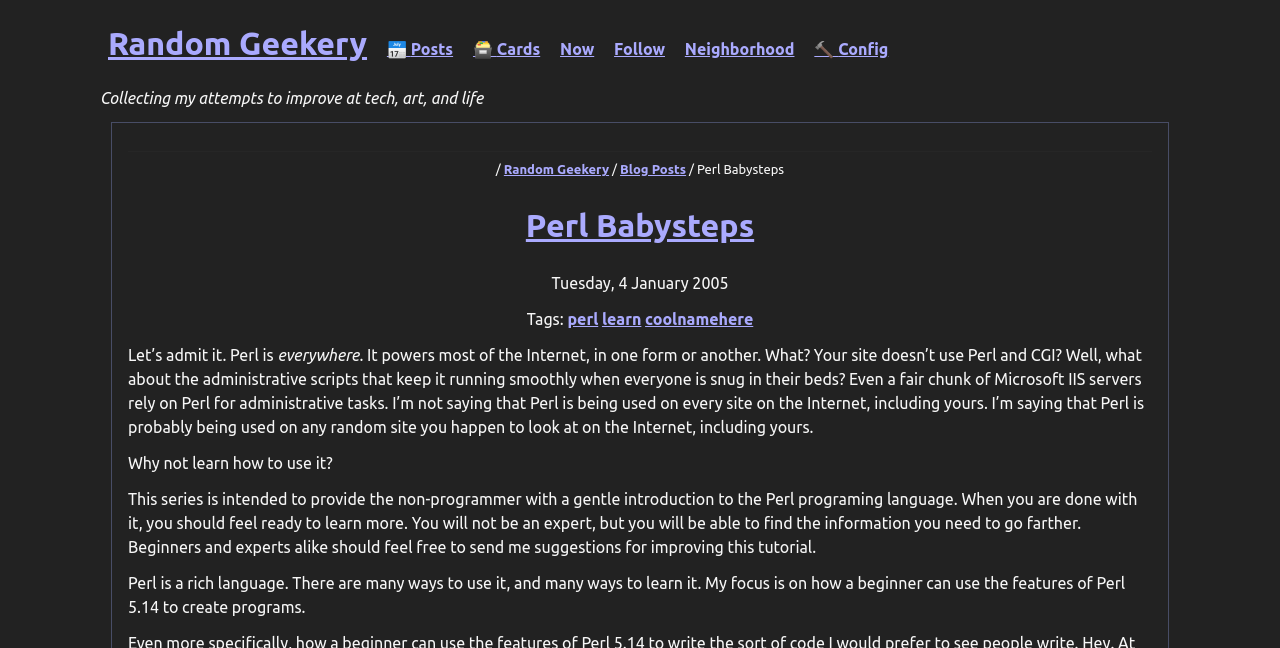What is the website about?
Refer to the image and provide a concise answer in one word or phrase.

Perl programming